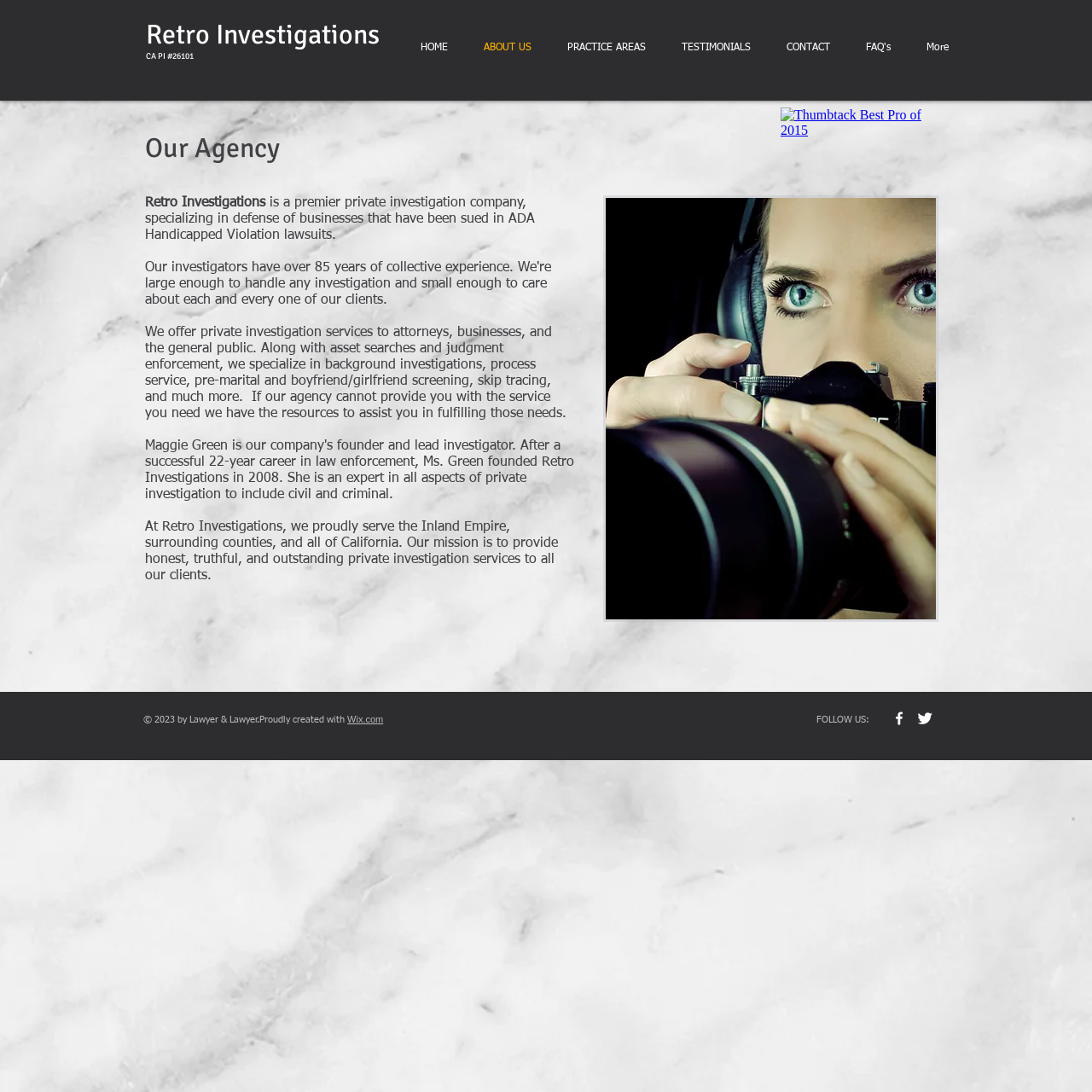Can you look at the image and give a comprehensive answer to the question:
What services does Retro Investigations offer?

The services offered by Retro Investigations can be found in the StaticText element 'We offer private investigation services to attorneys, businesses, and the general public. Along with asset searches and judgment enforcement, we specialize in background investigations, process service, pre-marital and boyfriend/girlfriend screening, skip tracing, and much more.' with bounding box coordinates [0.133, 0.299, 0.519, 0.385].